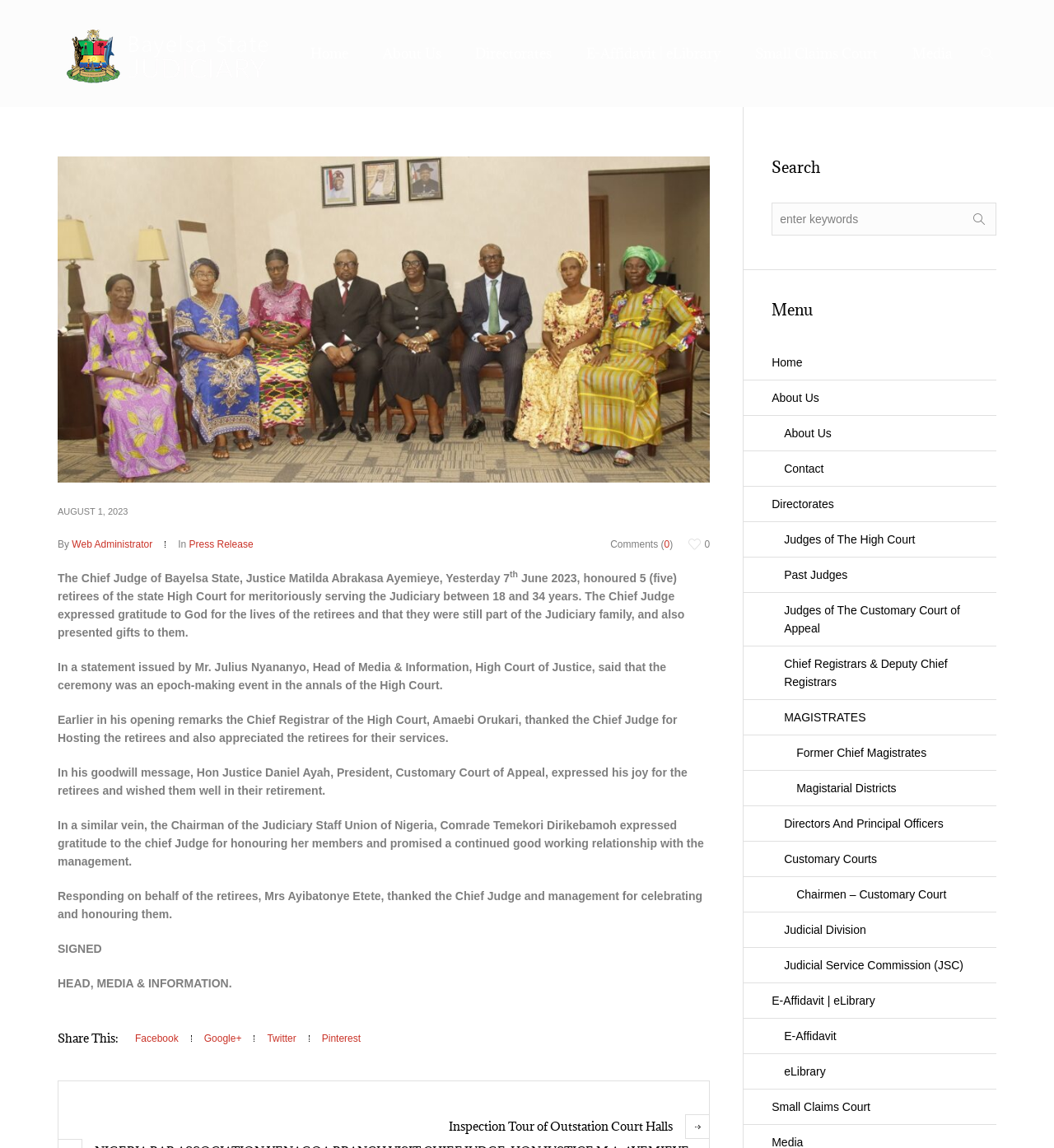Provide a one-word or brief phrase answer to the question:
How many retirees were honoured by the Chief Judge?

5